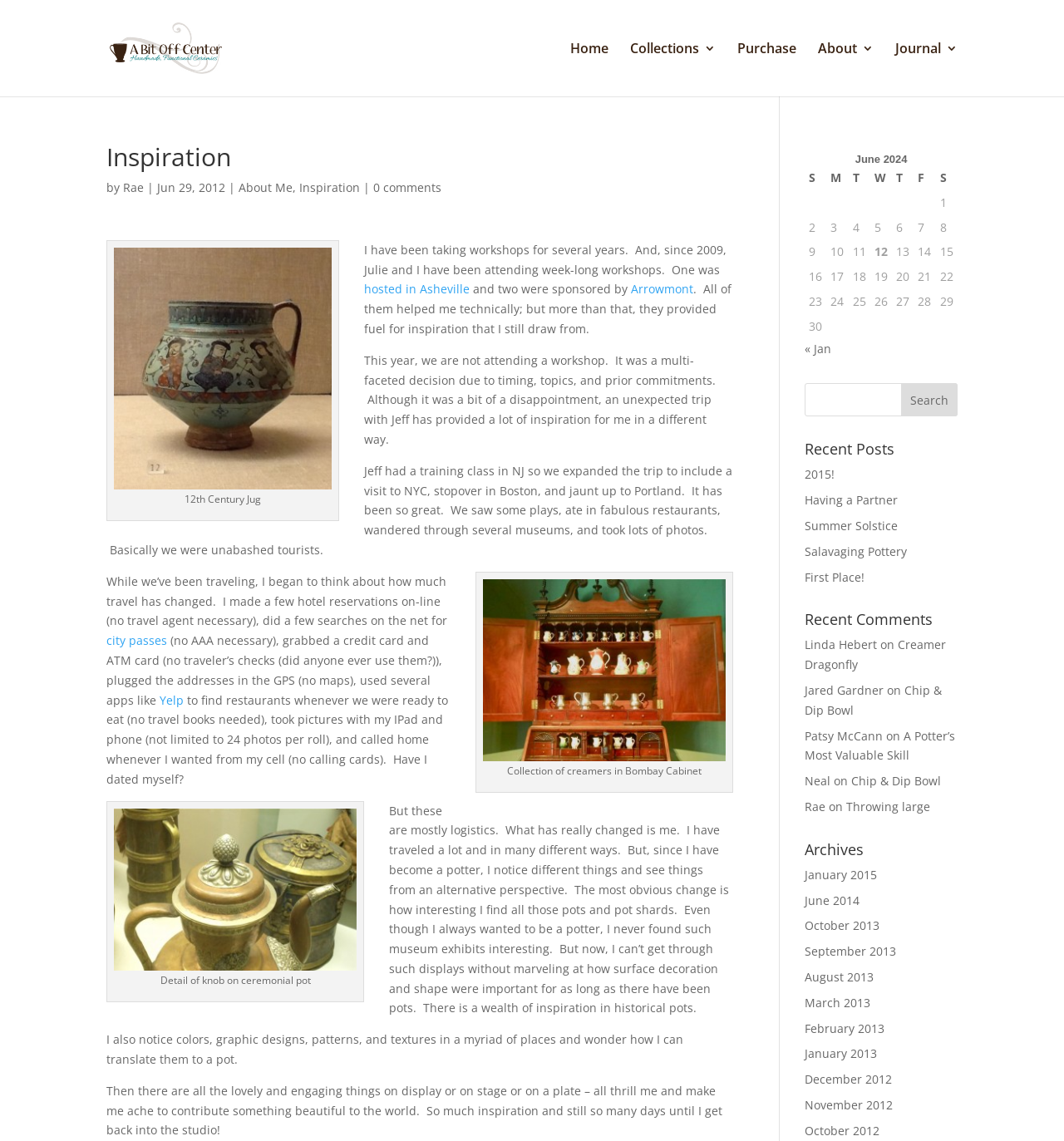Please specify the coordinates of the bounding box for the element that should be clicked to carry out this instruction: "Click the 'Yelp' link". The coordinates must be four float numbers between 0 and 1, formatted as [left, top, right, bottom].

[0.15, 0.606, 0.173, 0.62]